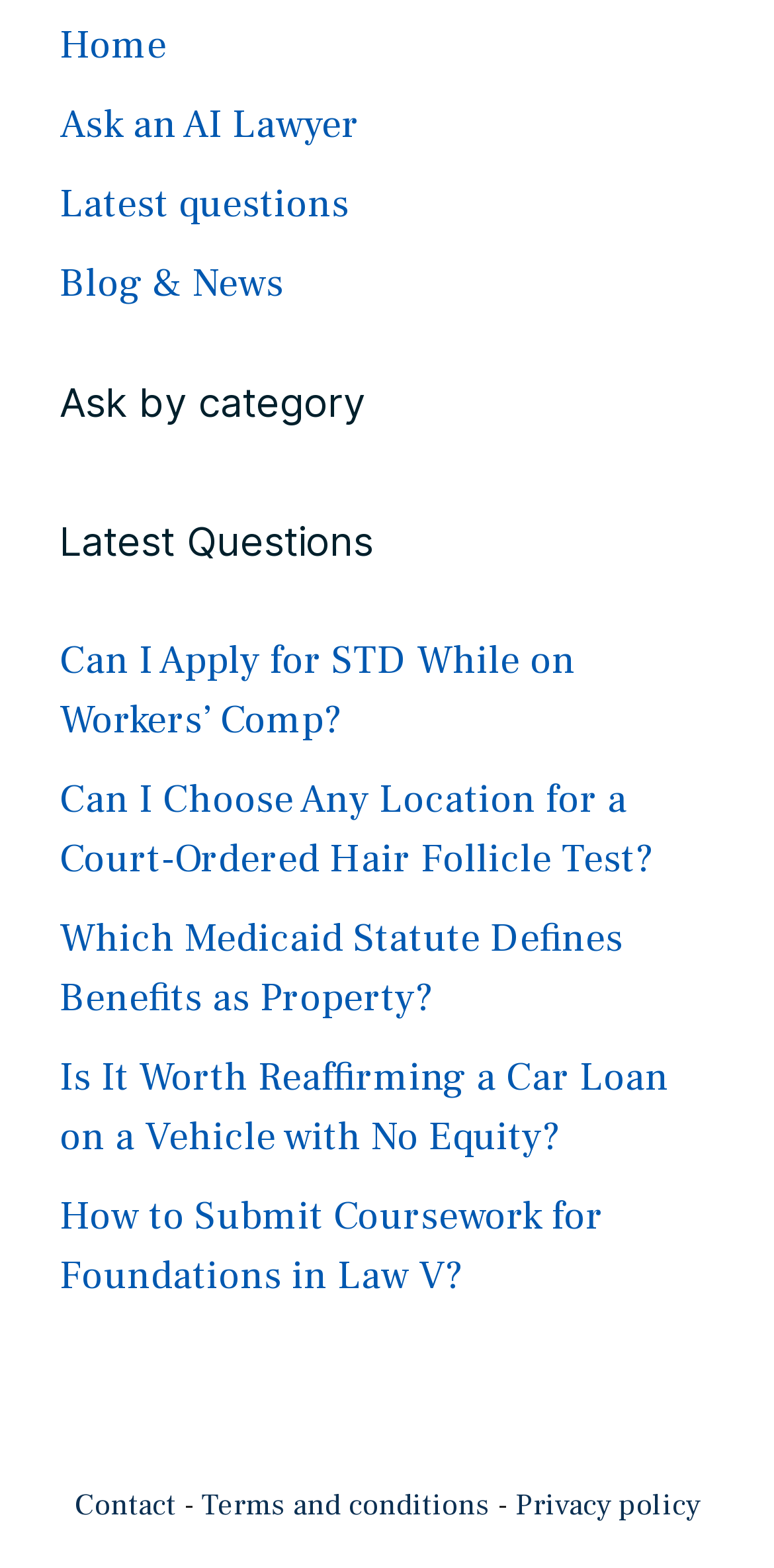Reply to the question with a brief word or phrase: How many categories are available for asking questions?

1